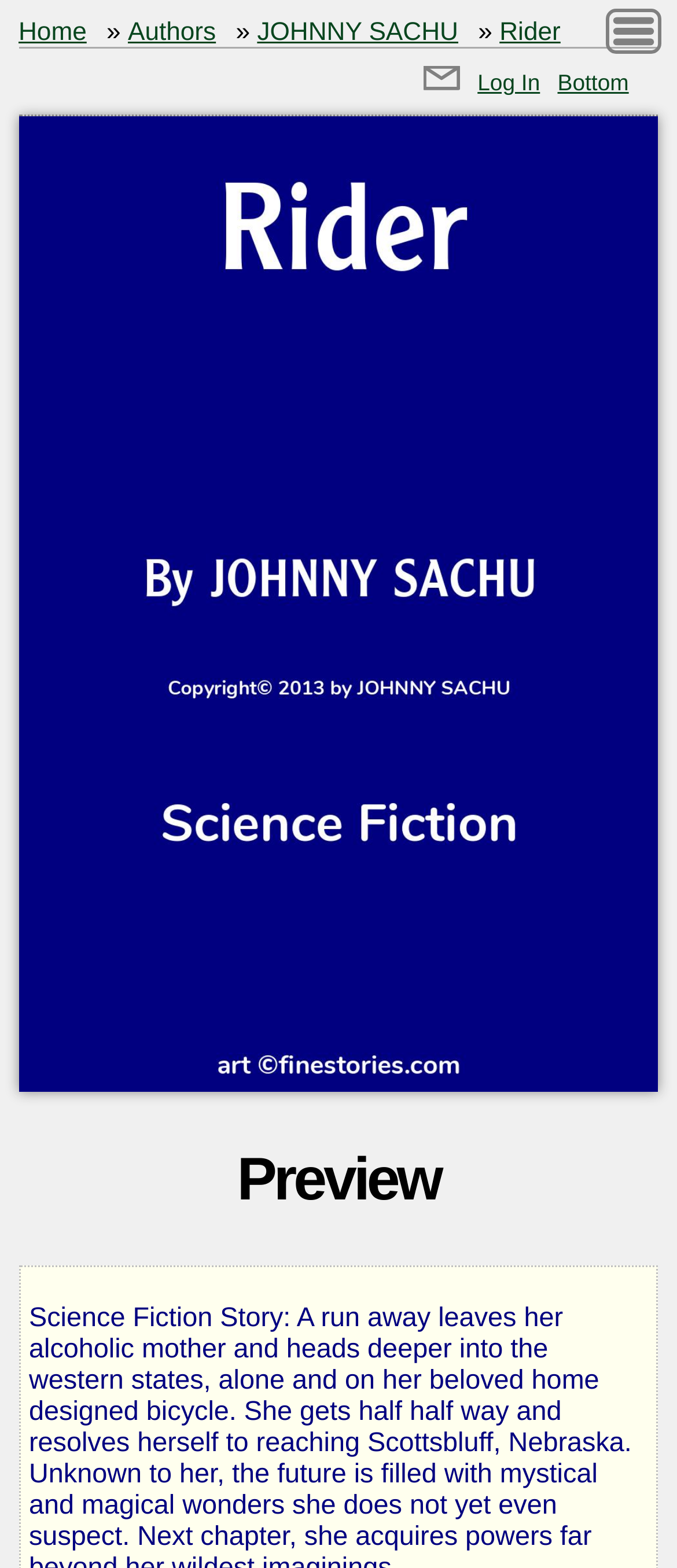Reply to the question with a single word or phrase:
What is the name of the story?

Rider